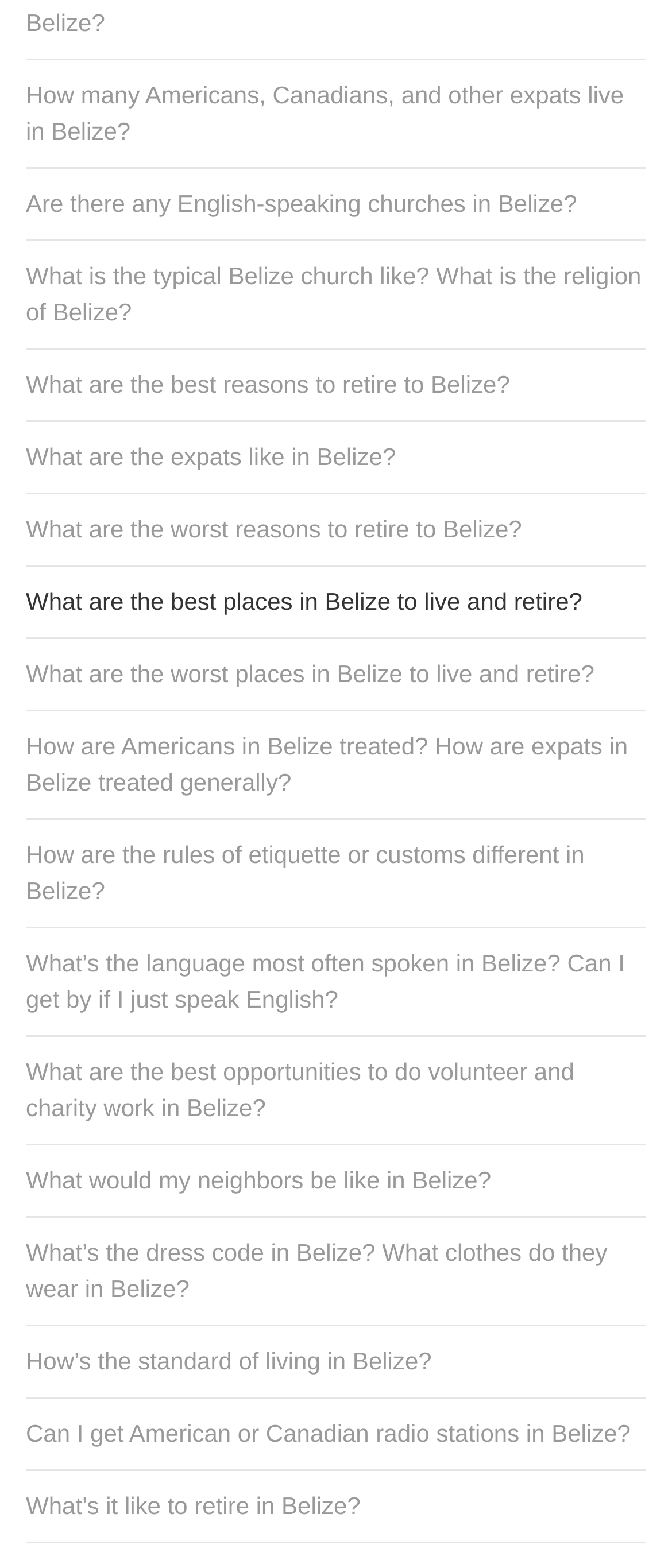Are the links on this webpage in a specific order?
Using the details shown in the screenshot, provide a comprehensive answer to the question.

By examining the y1 and y2 coordinates of the link elements, I determined that the links are arranged in a vertical order, with the first link at the top and the last link at the bottom.